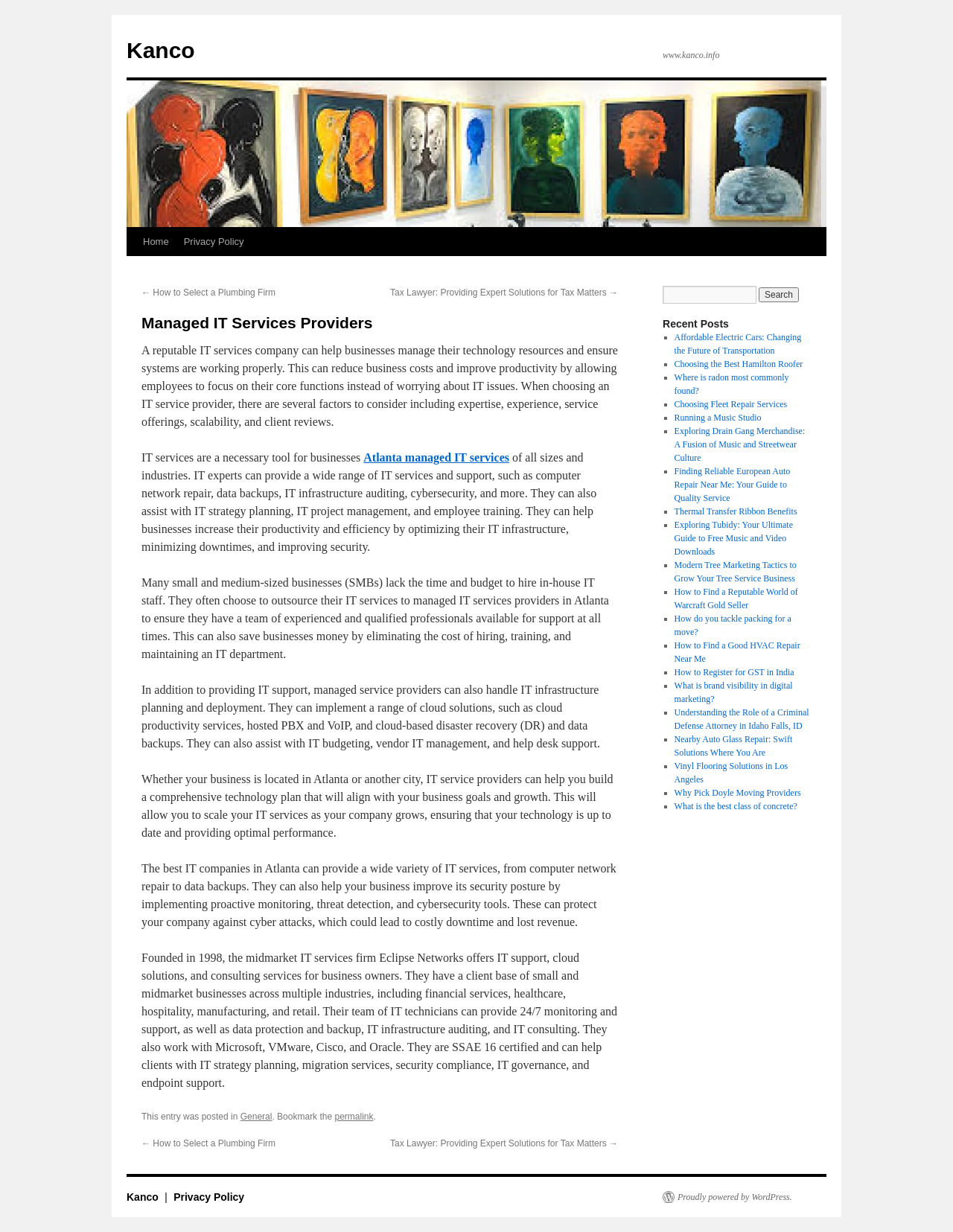Please identify the bounding box coordinates of the element on the webpage that should be clicked to follow this instruction: "Go to 'Home'". The bounding box coordinates should be given as four float numbers between 0 and 1, formatted as [left, top, right, bottom].

[0.142, 0.185, 0.185, 0.208]